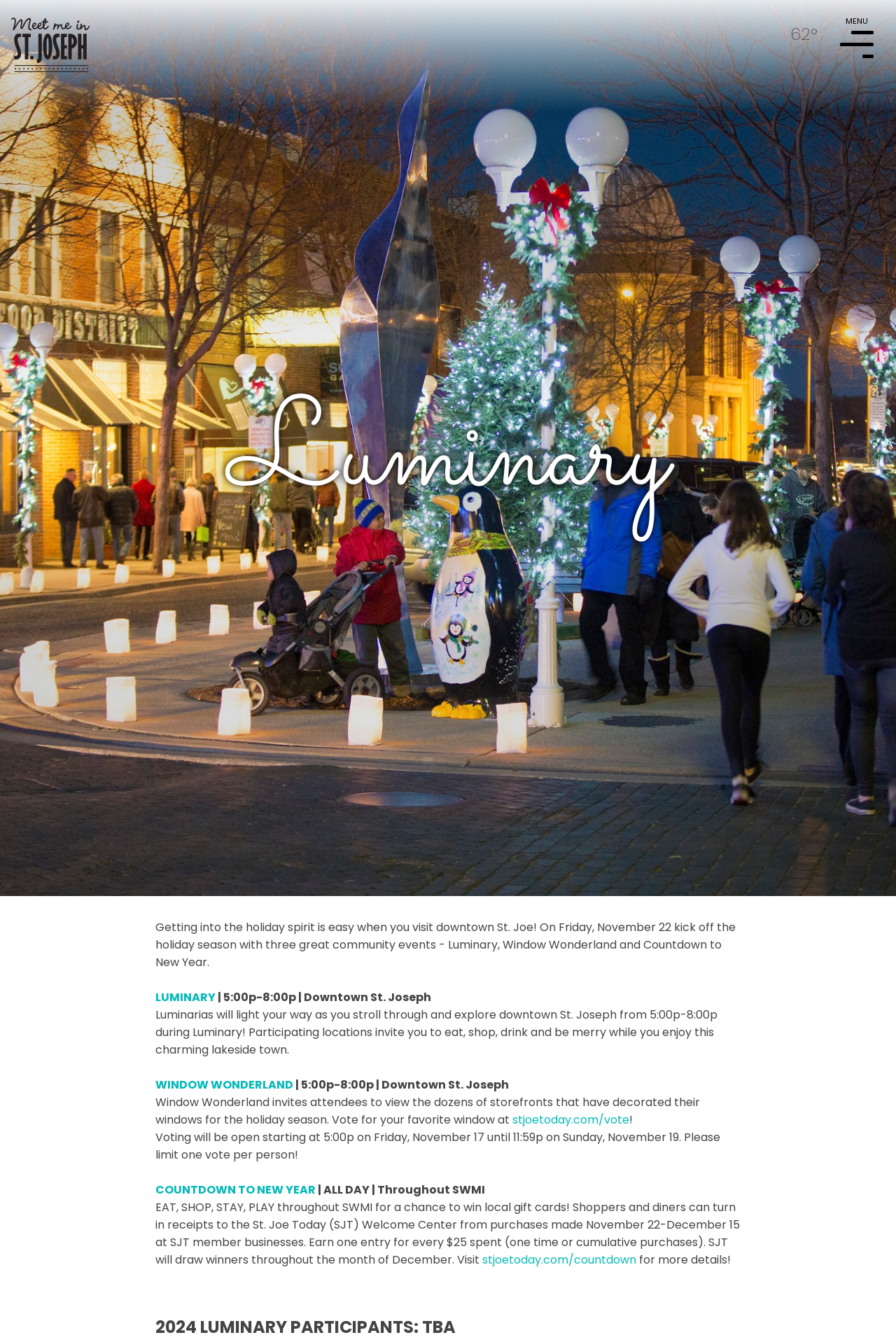Summarize the webpage with intricate details.

The webpage appears to be promoting events and activities in downtown St. Joseph, particularly during the holiday season. At the top right corner, there is a link to "62°" accompanied by a small canvas element. Next to it, a "MENU" link is situated. On the top left, a "HOME" link is present.

A large image occupies the majority of the top section of the page. Below the image, a heading "Luminary" is centered. Underneath the heading, a paragraph describes the Luminary event, which takes place on Friday, November 22, and includes three community events: Luminary, Window Wonderland, and Countdown to New Year.

To the right of the paragraph, a link to "LUMINARY" is provided, along with the event's details, including the time and location. Below this, a description of the event is given, mentioning luminarias lighting the way through downtown St. Joseph.

Further down, a link to "WINDOW WONDERLAND" is situated, accompanied by a description of the event, which involves viewing decorated storefronts and voting for a favorite window. A link to vote is provided, along with voting details.

Next, a link to "COUNTDOWN TO NEW YEAR" is present, along with a description of the event, which involves earning entries to win local gift cards by making purchases at participating businesses. A link to more details is provided.

At the bottom of the page, a notice about 2024 Luminary participants is displayed, stating that the information is "TBA" (to be announced).